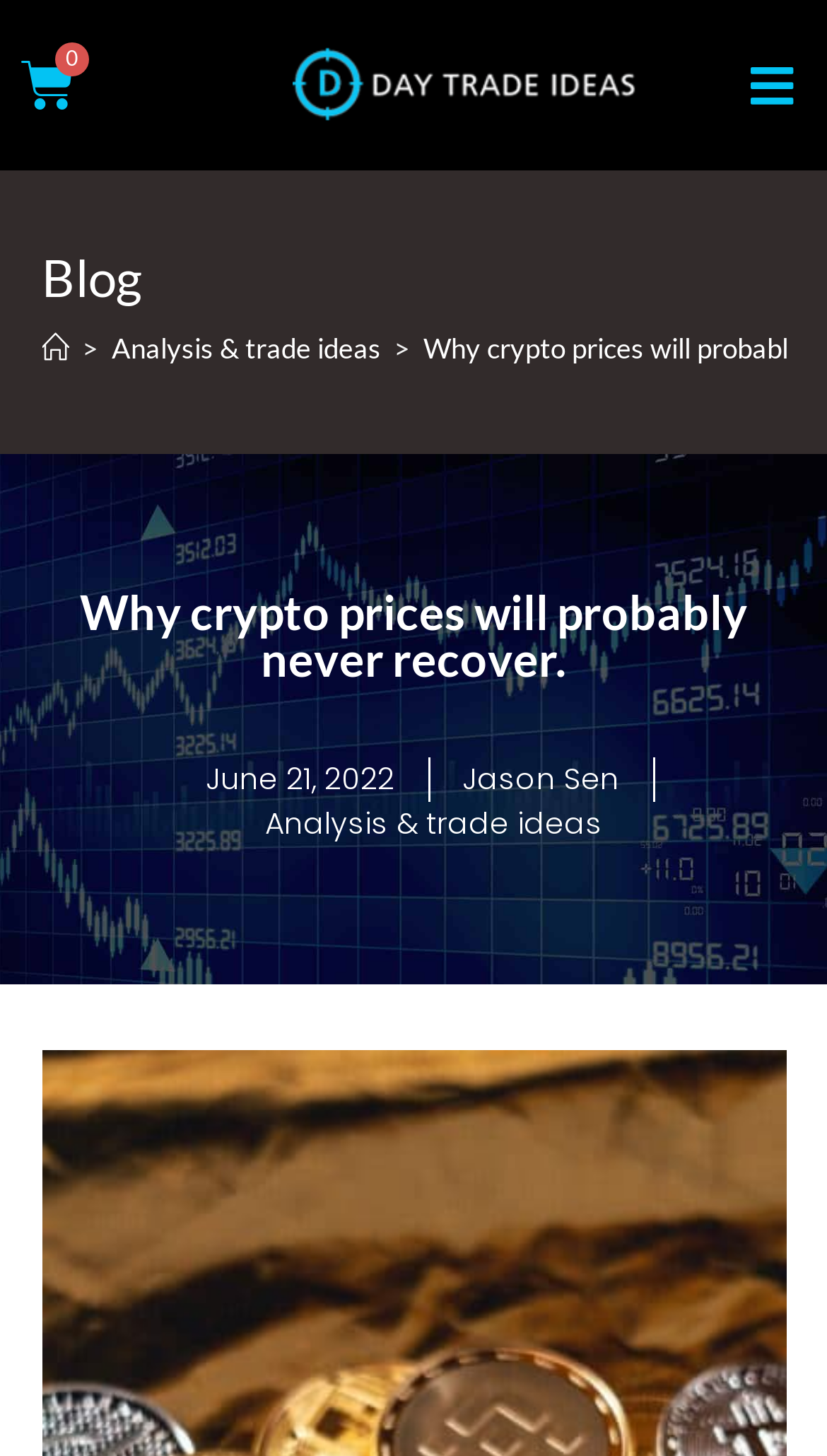What is the section of the website that the current article belongs to?
Could you give a comprehensive explanation in response to this question?

I determined the section by looking at the header element with the text 'Blog', which is located at the top of the webpage.